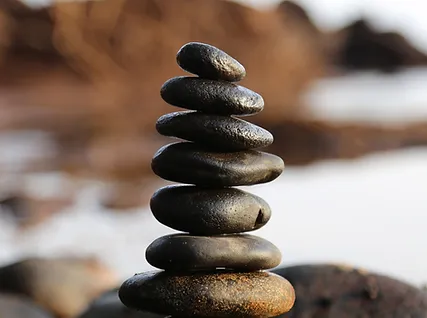What is the background of the image?
Please answer the question as detailed as possible based on the image.

The caption states that 'the background showcases a blurred shoreline', which provides a serene atmosphere to the image.